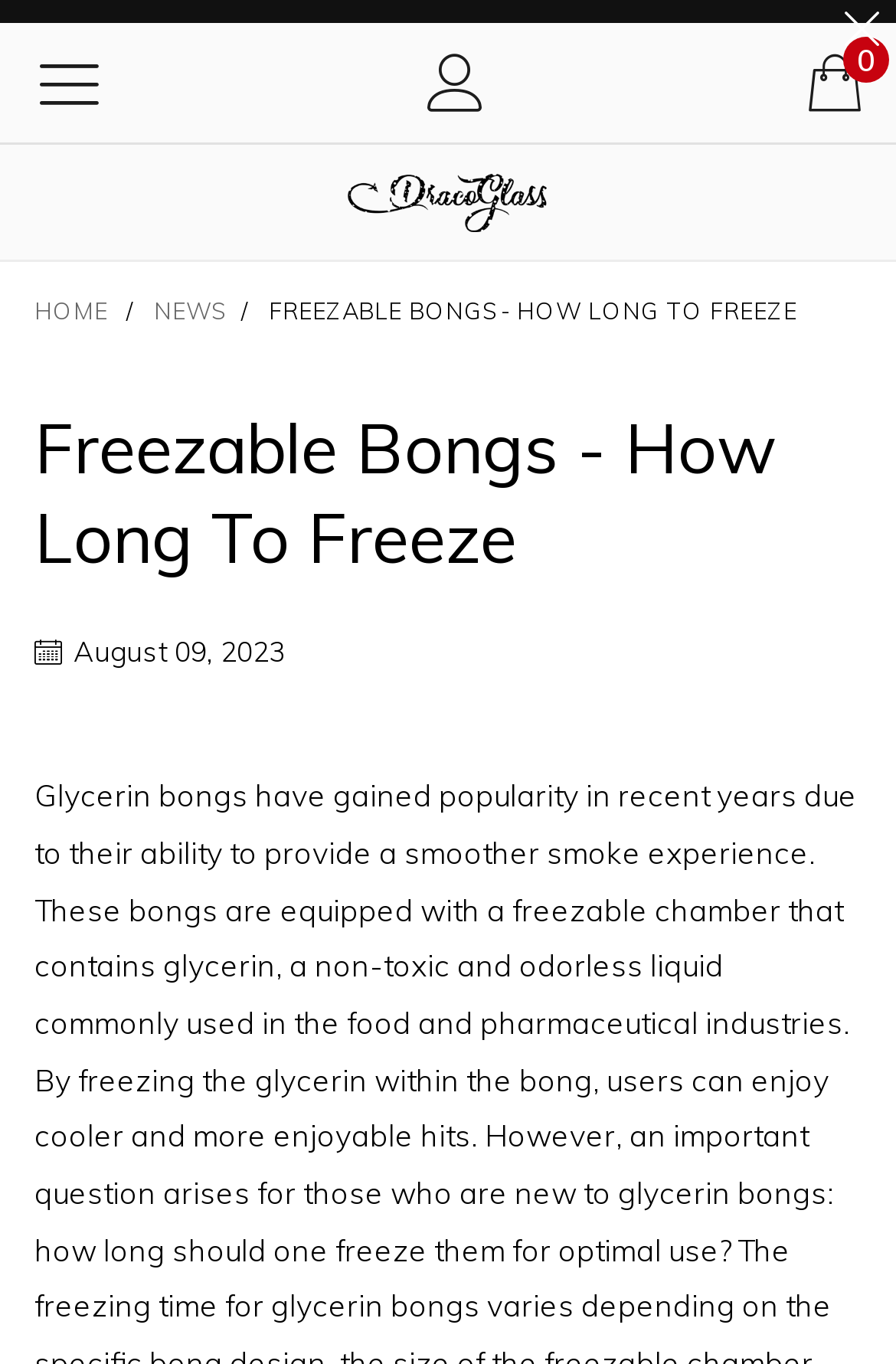From the element description title="close promotion", predict the bounding box coordinates of the UI element. The coordinates must be specified in the format (top-left x, top-left y, bottom-right x, bottom-right y) and should be within the 0 to 1 range.

[0.923, 0.0, 1.0, 0.017]